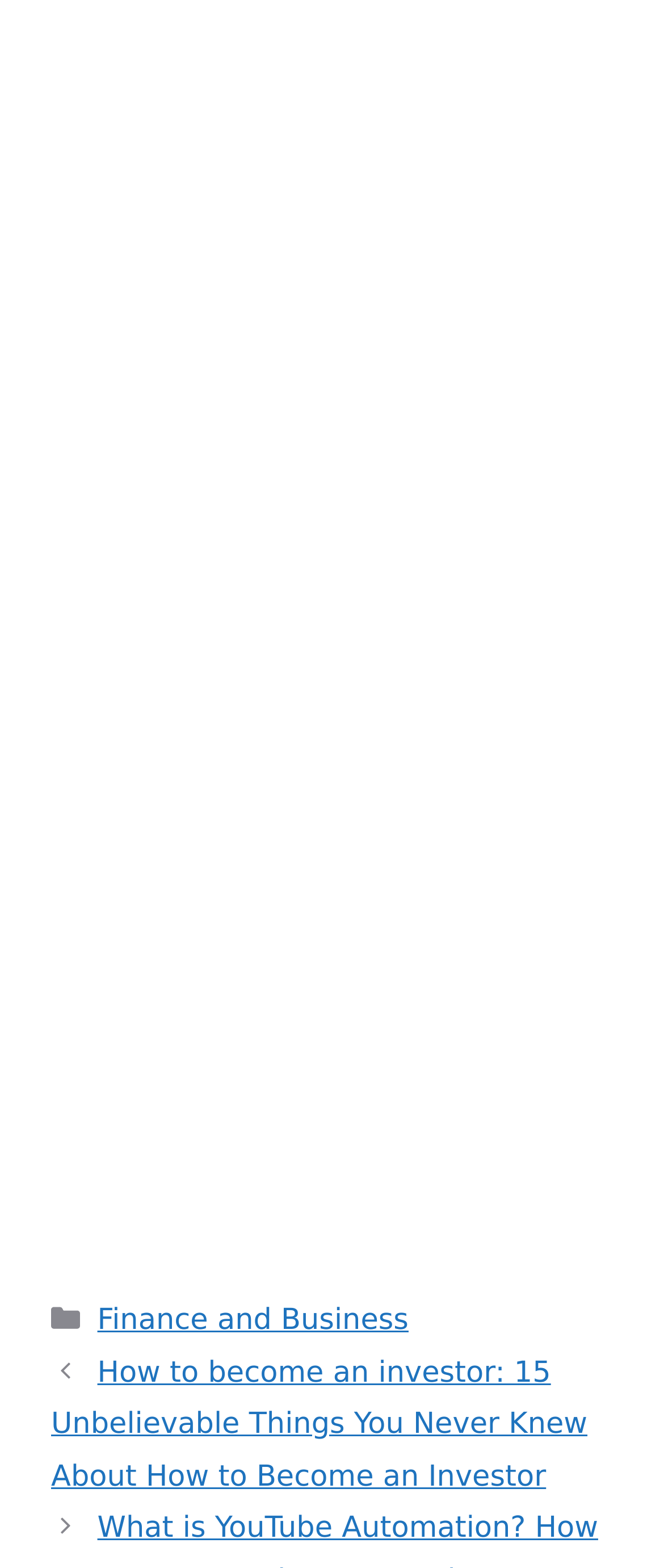Find the bounding box coordinates of the UI element according to this description: "GeneratePress".

[0.36, 0.961, 0.64, 0.981]